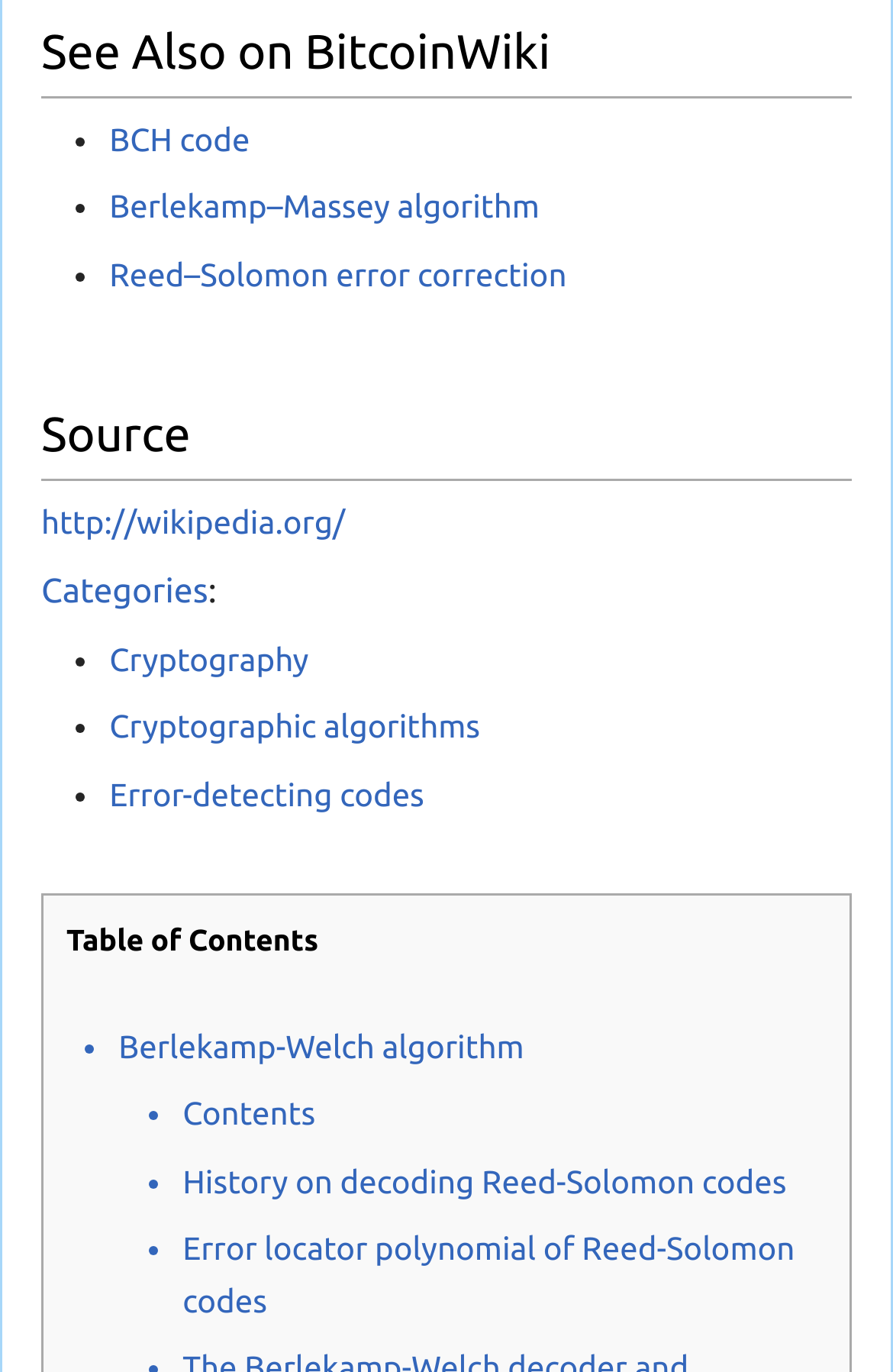Using the webpage screenshot, locate the HTML element that fits the following description and provide its bounding box: "History on decoding Reed-Solomon codes".

[0.204, 0.848, 0.881, 0.874]